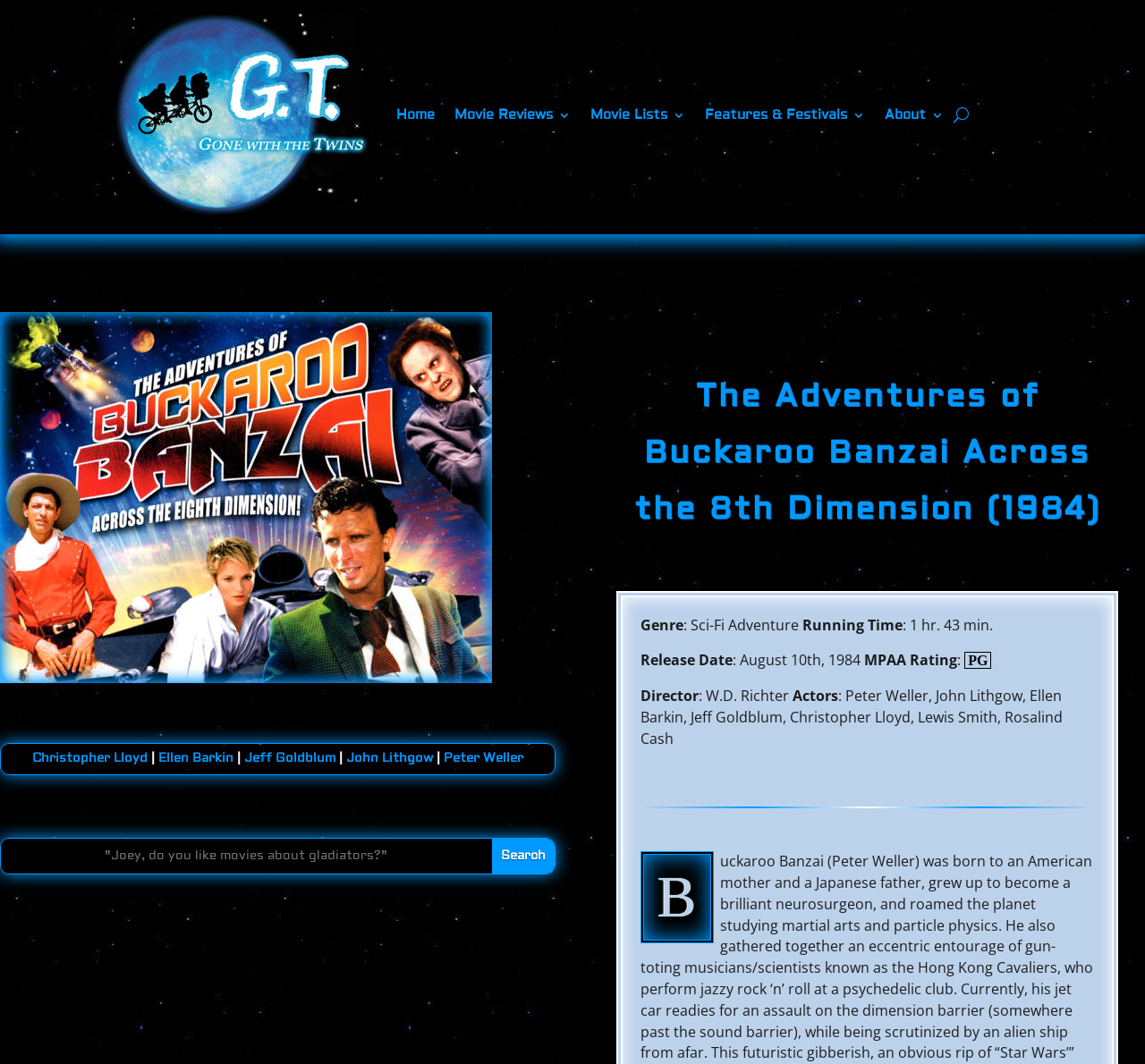Please find the bounding box coordinates of the clickable region needed to complete the following instruction: "Click on the link to Movie Reviews". The bounding box coordinates must consist of four float numbers between 0 and 1, i.e., [left, top, right, bottom].

[0.397, 0.013, 0.498, 0.203]